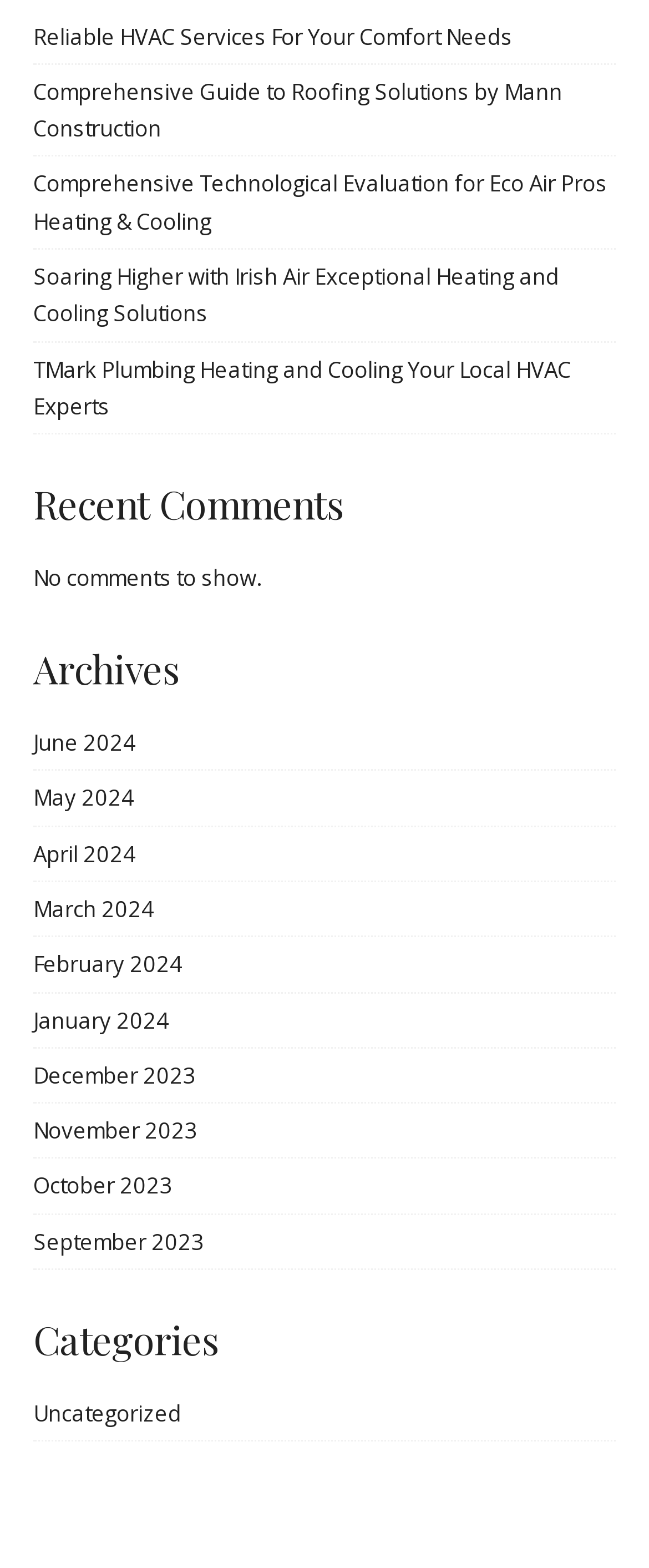Can you show the bounding box coordinates of the region to click on to complete the task described in the instruction: "Click the logo for Shopify App Store"?

None